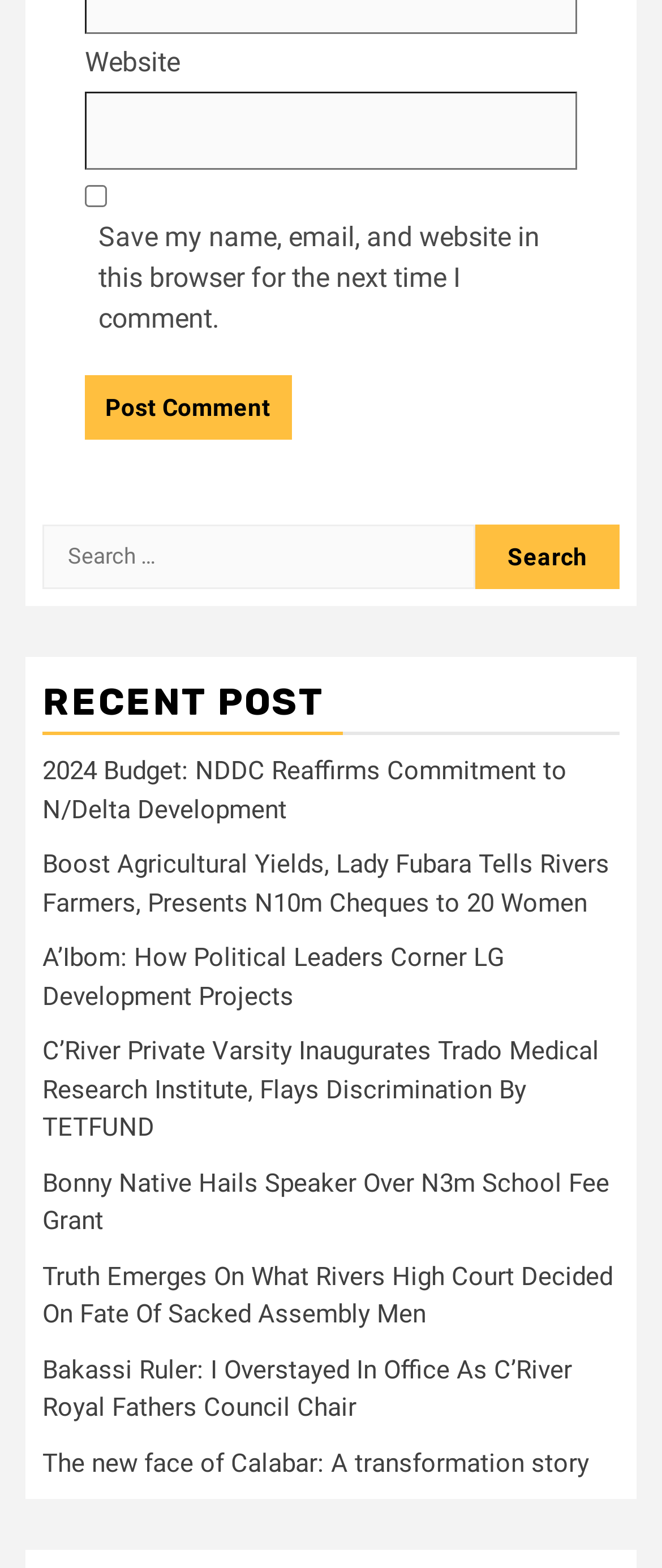What is the position of the search section?
We need a detailed and exhaustive answer to the question. Please elaborate.

The search section is located below the comment section, as indicated by its y-coordinate values which are greater than those of the comment section.